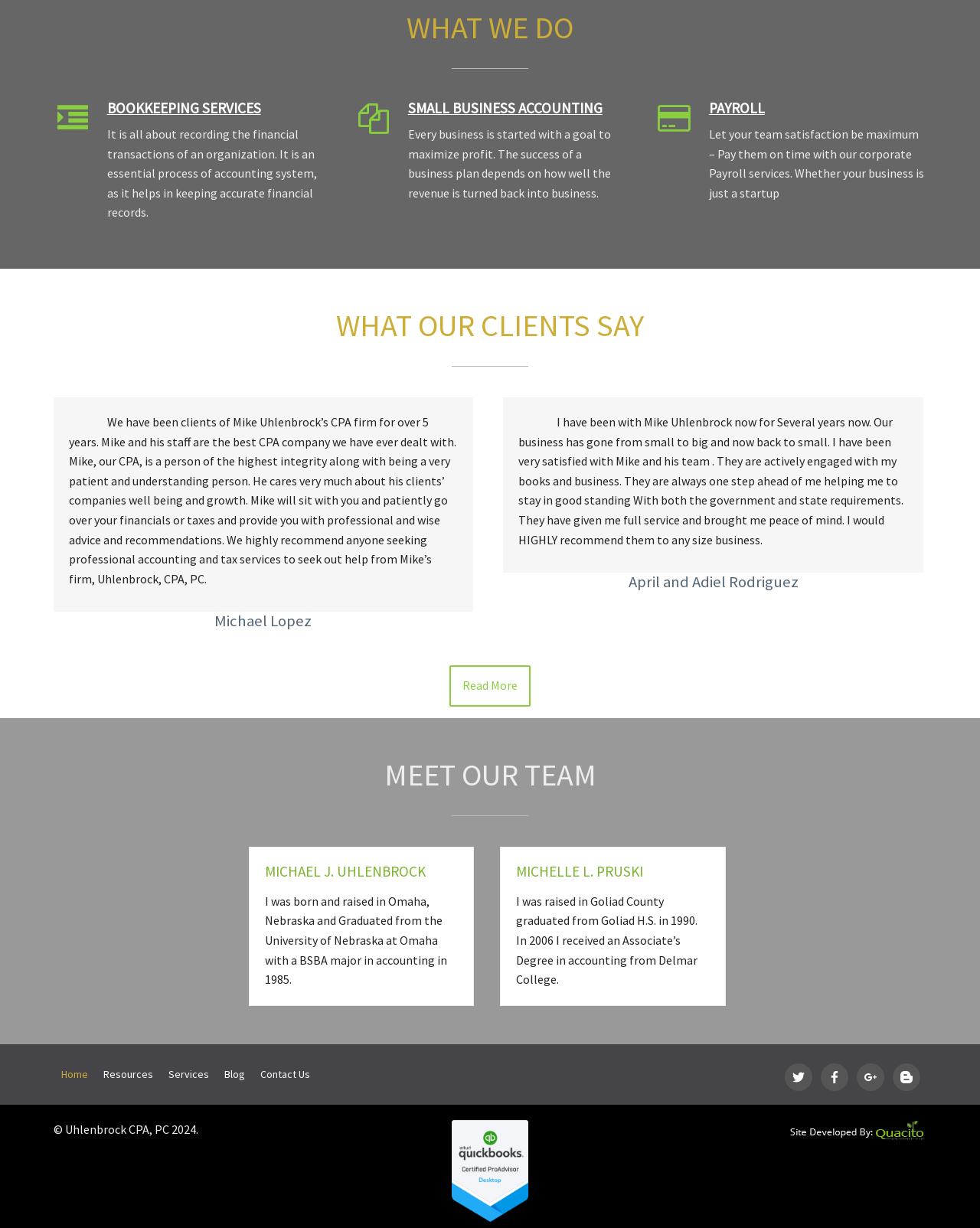Please answer the following query using a single word or phrase: 
What certification does Uhlenbrock CPA, PC hold?

QuickBooks Certified ProAdvisor